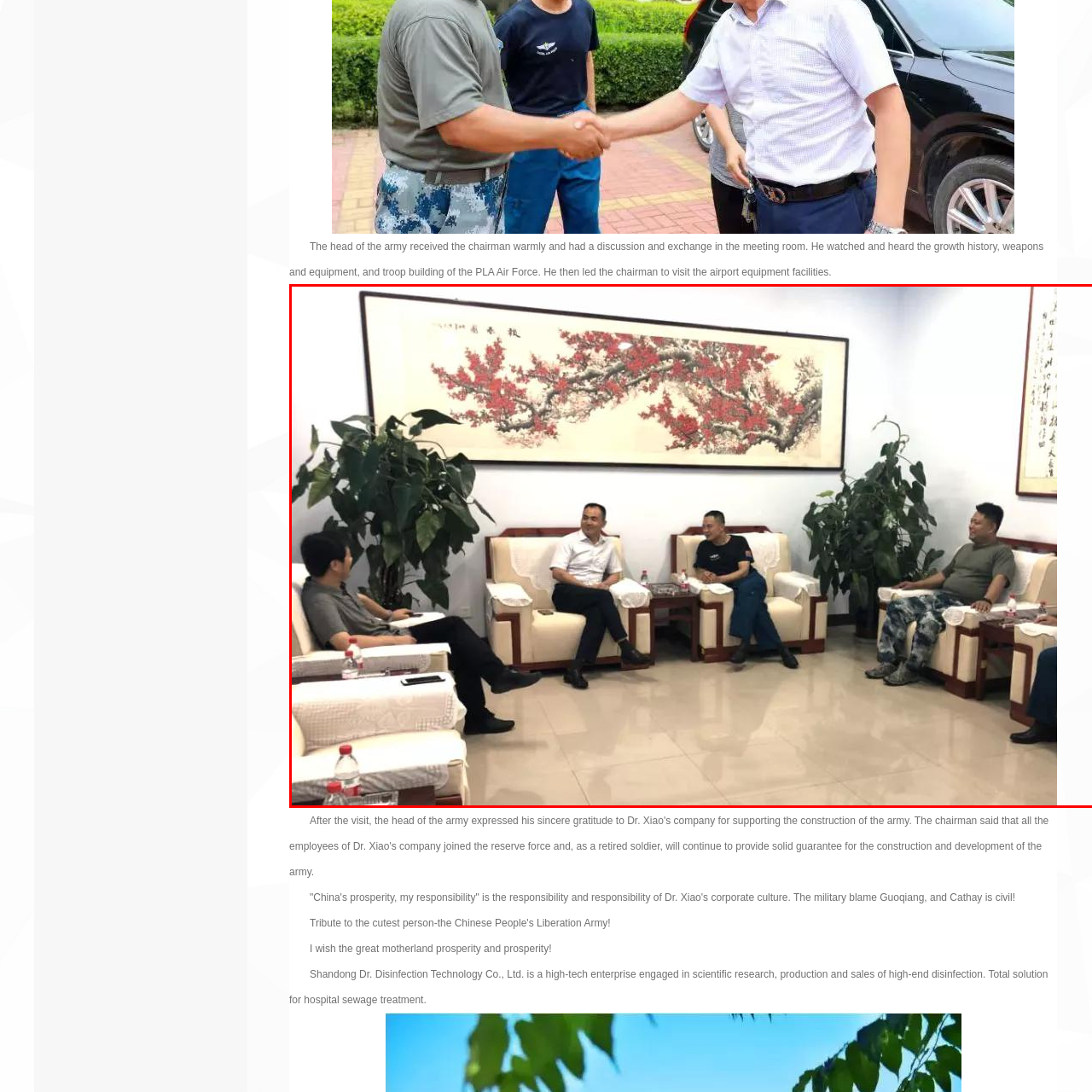What is the atmosphere in the meeting room?
Focus on the area marked by the red bounding box and respond to the question with as much detail as possible.

The caption describes the meeting room as having a 'welcoming environment', which is reinforced by the presence of 'prominently placed houseplants' that enhance the decor and create a comfortable ambiance.